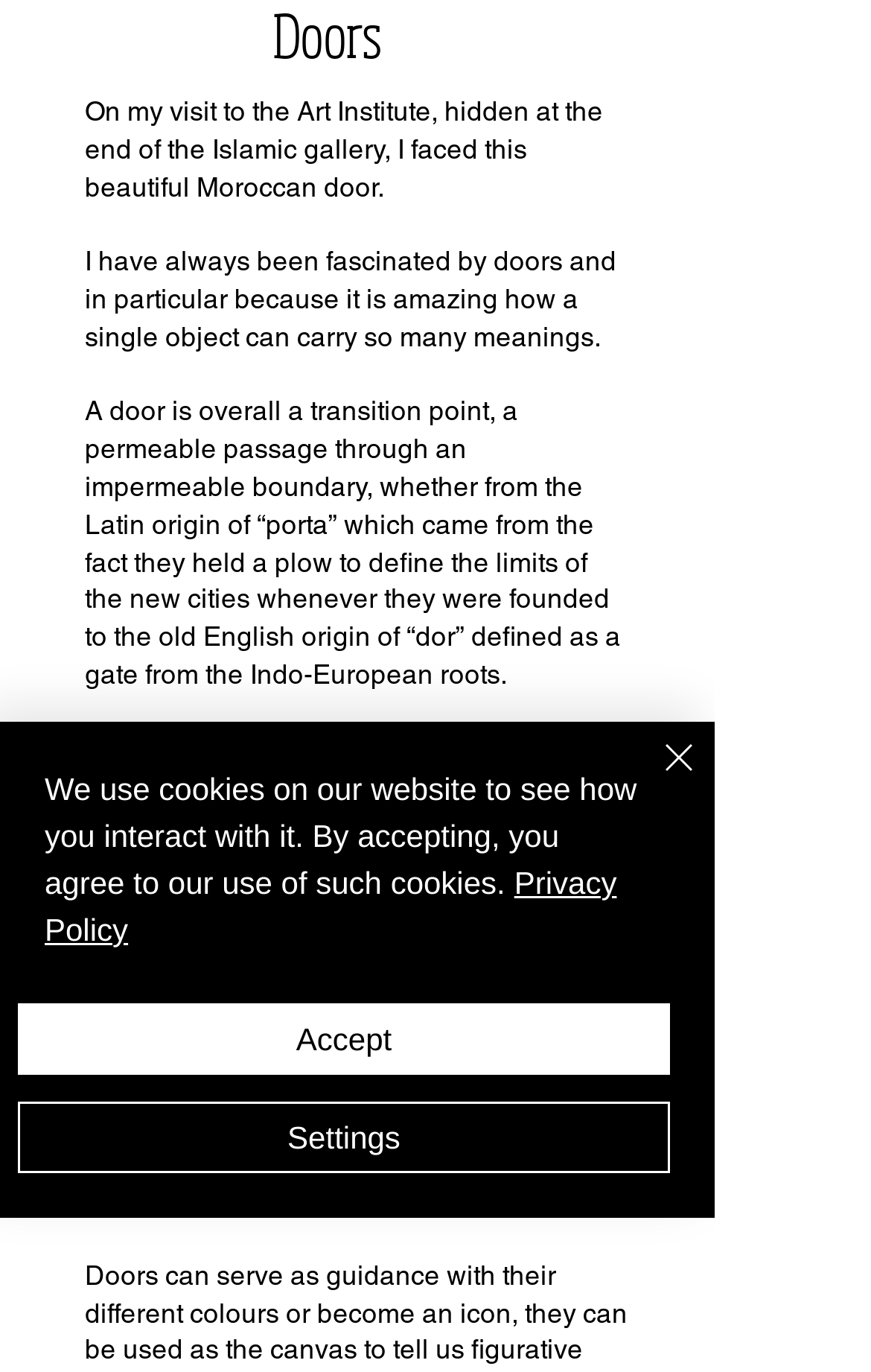Determine the bounding box coordinates (top-left x, top-left y, bottom-right x, bottom-right y) of the UI element described in the following text: title="Official Neurosoft Facebook"

None